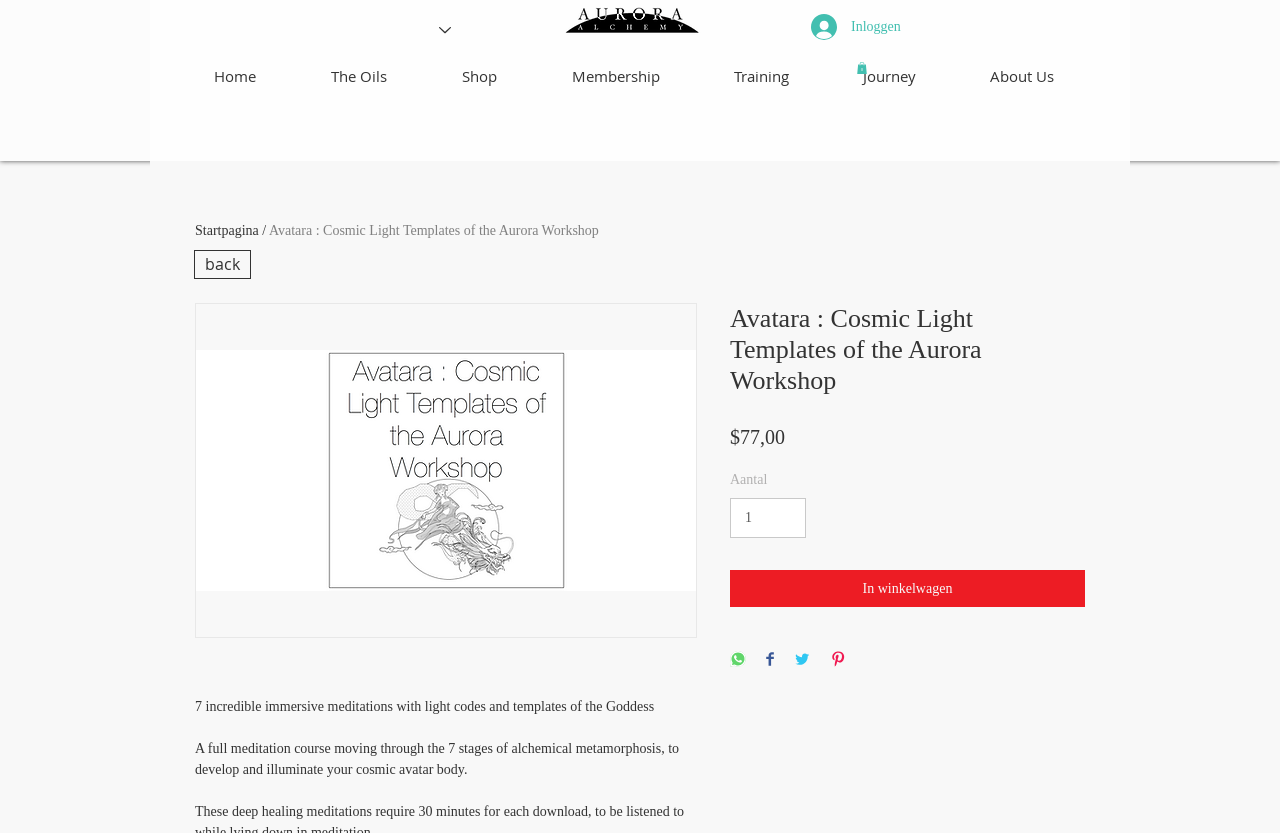Could you indicate the bounding box coordinates of the region to click in order to complete this instruction: "Buy the meditation course".

[0.57, 0.685, 0.848, 0.729]